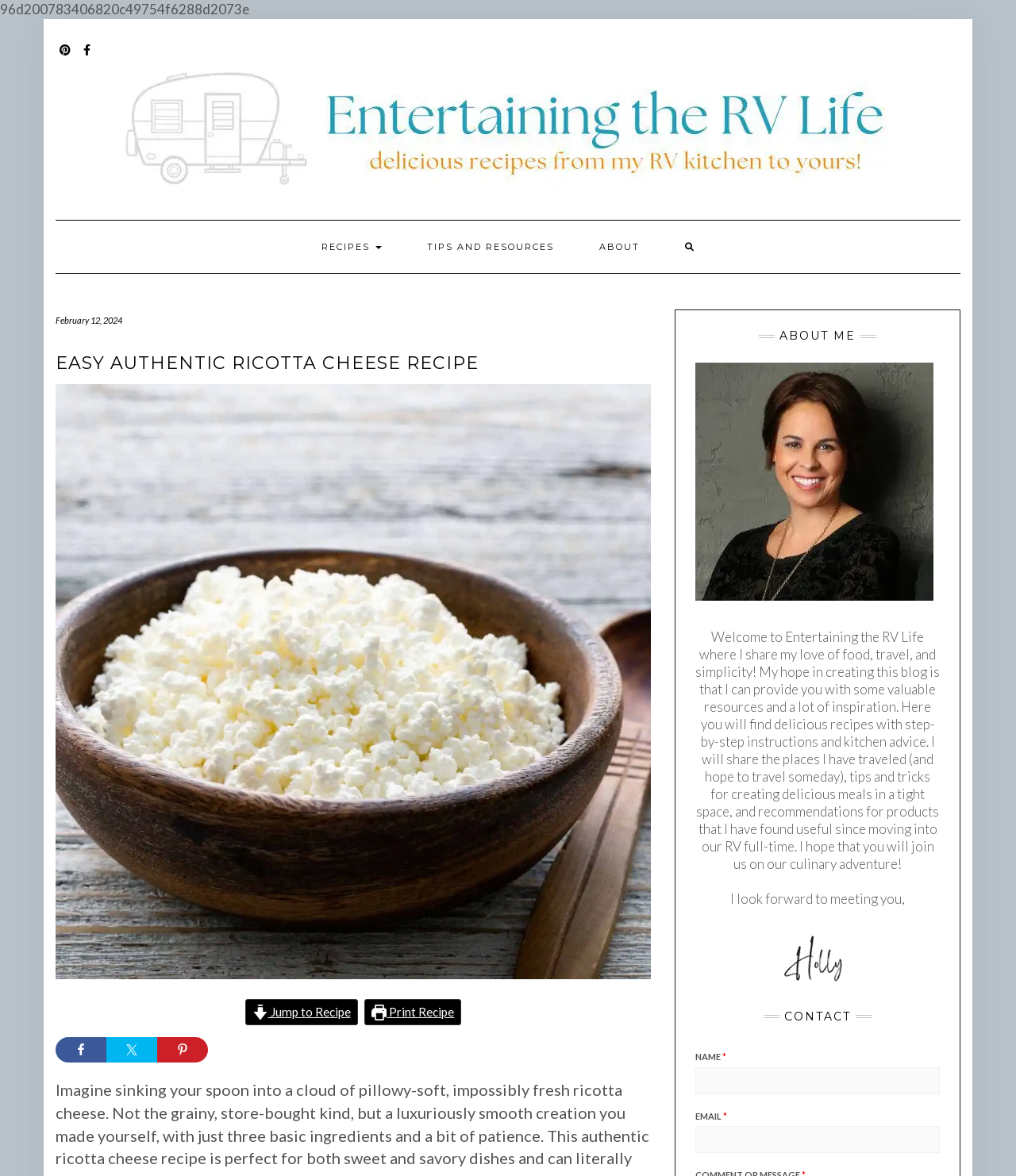Please study the image and answer the question comprehensively:
What is the name of the blog?

I found the name of the blog by looking at the link element with the content 'Entertaining the RV Life' located at the top of the webpage, which is also the title of the image next to it.